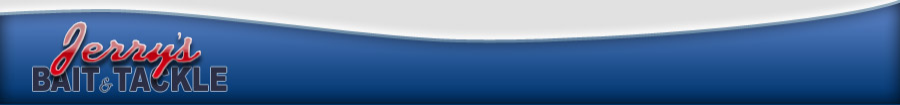What type of customers is the logo appealing to? Analyze the screenshot and reply with just one word or a short phrase.

Amateur and experienced anglers